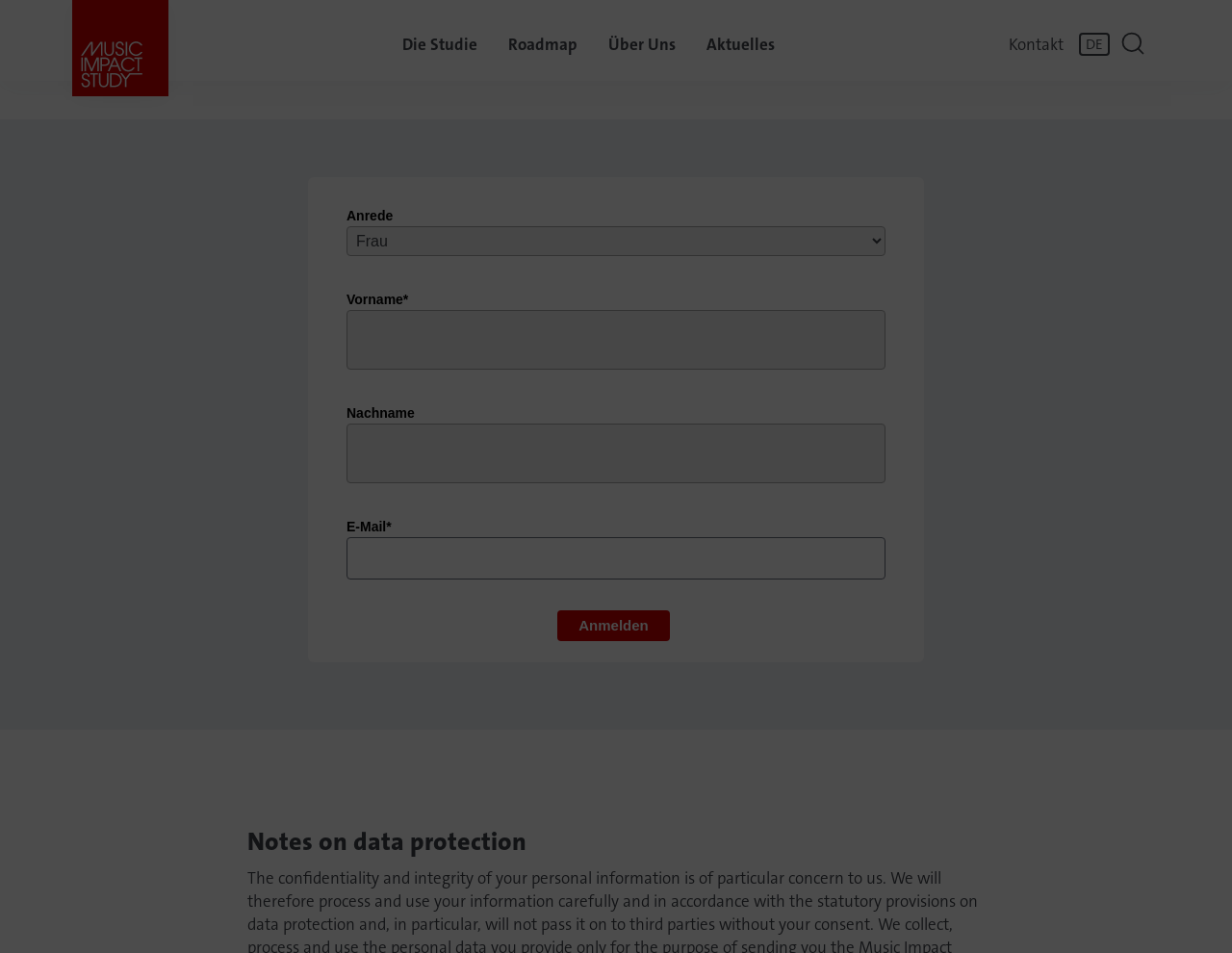Locate the bounding box coordinates of the clickable area needed to fulfill the instruction: "Select a language".

[0.876, 0.085, 0.901, 0.109]